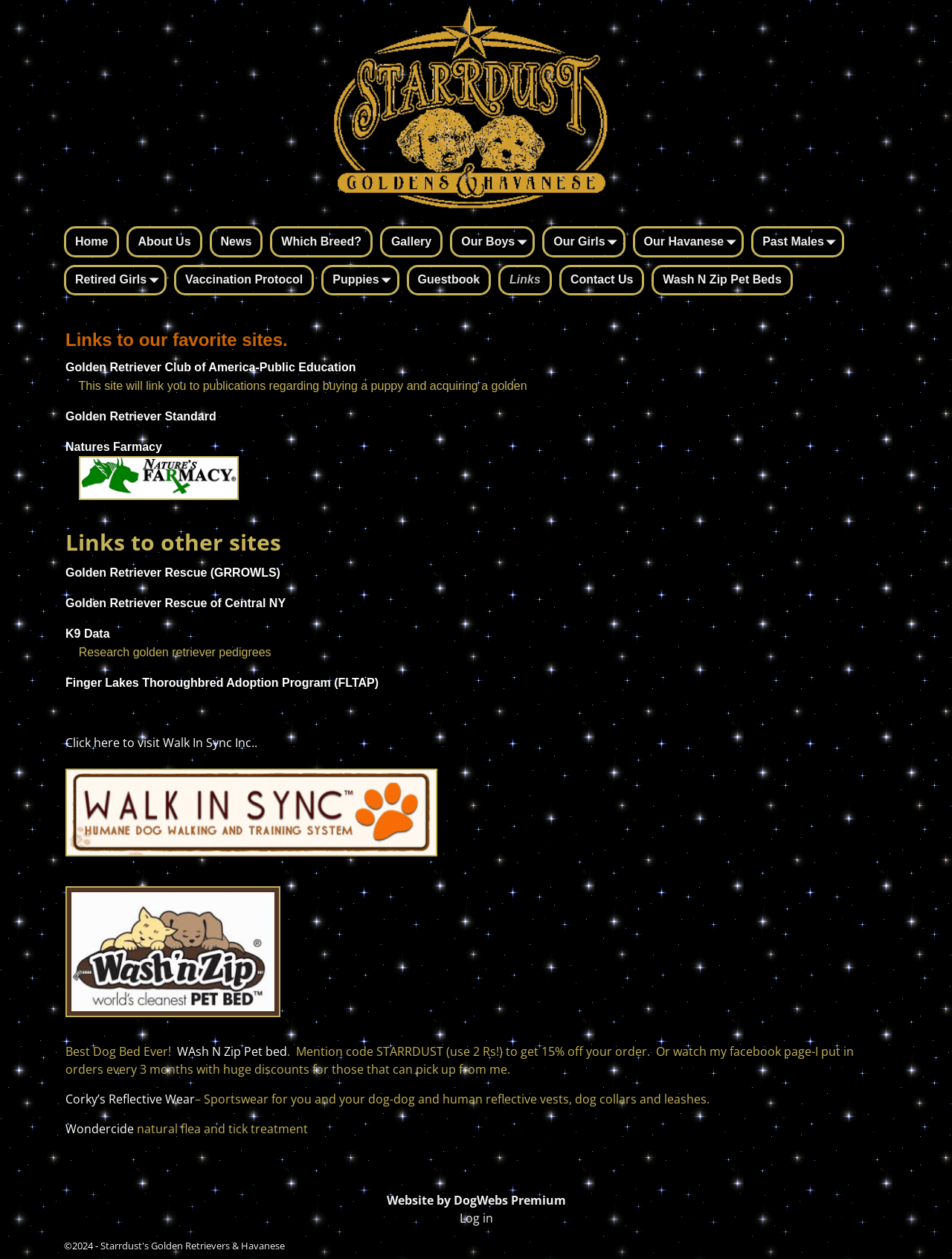Please provide the bounding box coordinates for the element that needs to be clicked to perform the following instruction: "Share on WhatsApp". The coordinates should be given as four float numbers between 0 and 1, i.e., [left, top, right, bottom].

None